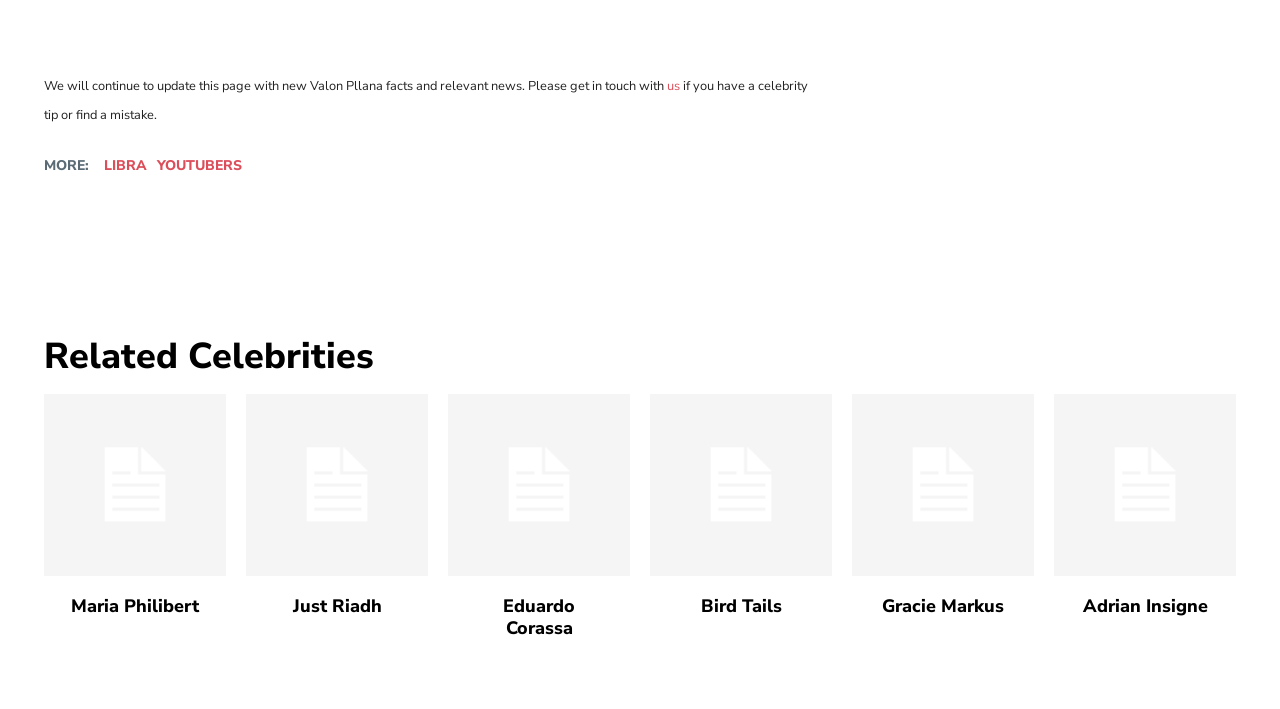Identify the bounding box coordinates of the region that should be clicked to execute the following instruction: "Share on Facebook".

[0.129, 0.3, 0.218, 0.356]